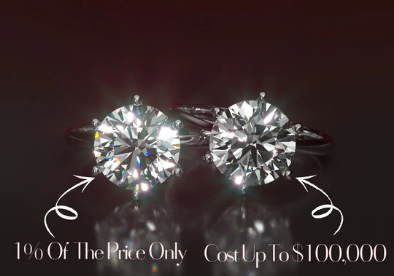Provide an in-depth description of the image you see.

The image showcases two sparkling stones, masterfully displayed side by side against a subdued dark background. On the left is a brilliant Ludovic Moissanite® stone, radiating an array of vibrant light reflections, while on the right sits a high-quality diamond, equally dazzling. Elegant arrows point to each gem, with the text “1% Of The Price Only” directed towards the Moissanite, highlighting its affordability compared to the diamond, which is labeled “Cost Up To $100,000.” This visual comparison emphasizes the superior allure and brilliance of Moissanite, showcasing it as an enticing alternative to traditional diamonds, all while conveying the substantial price difference between these two exquisite choices.